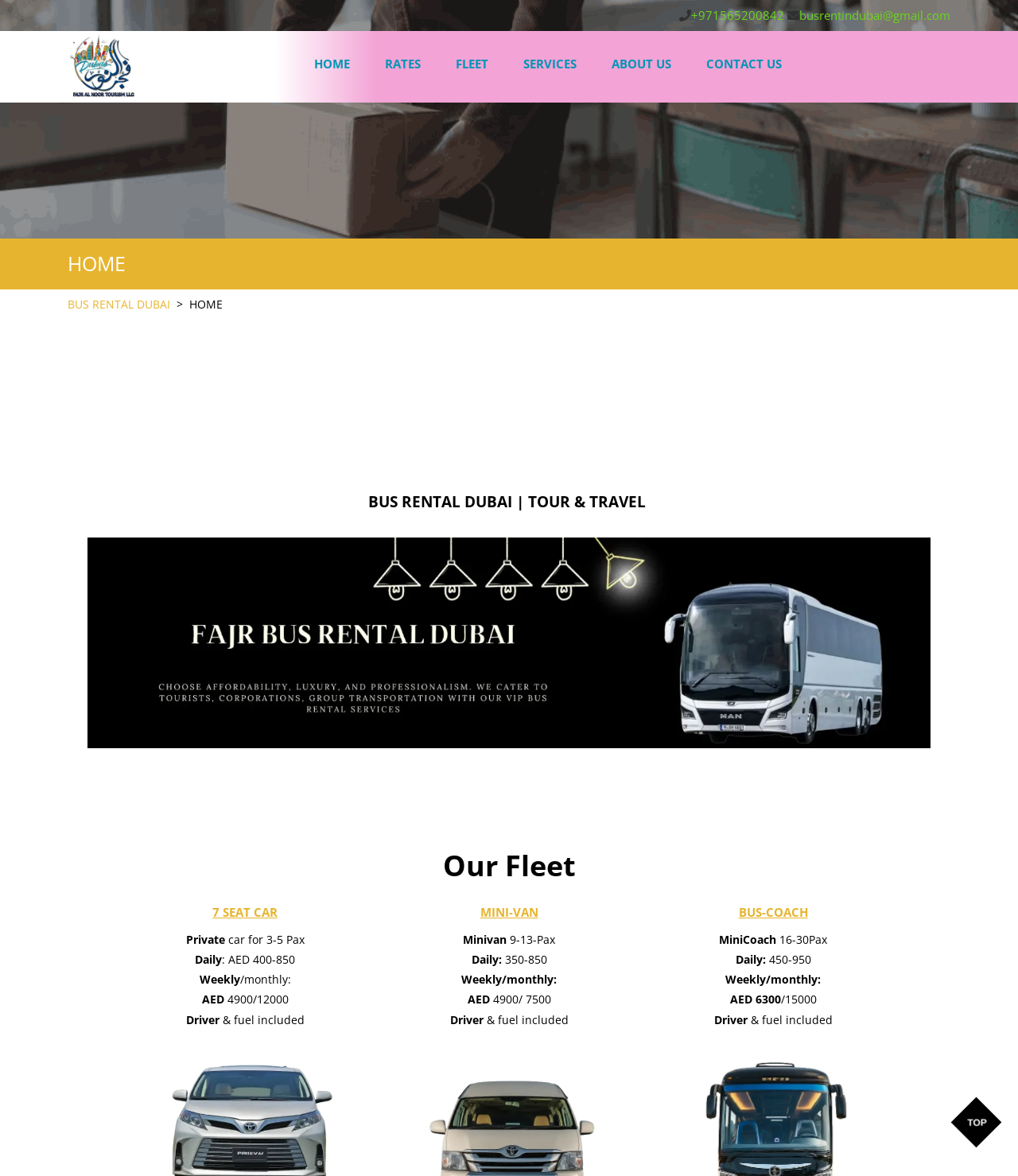Please mark the clickable region by giving the bounding box coordinates needed to complete this instruction: "view the 7 seater car rental dubai details".

[0.116, 0.973, 0.365, 0.986]